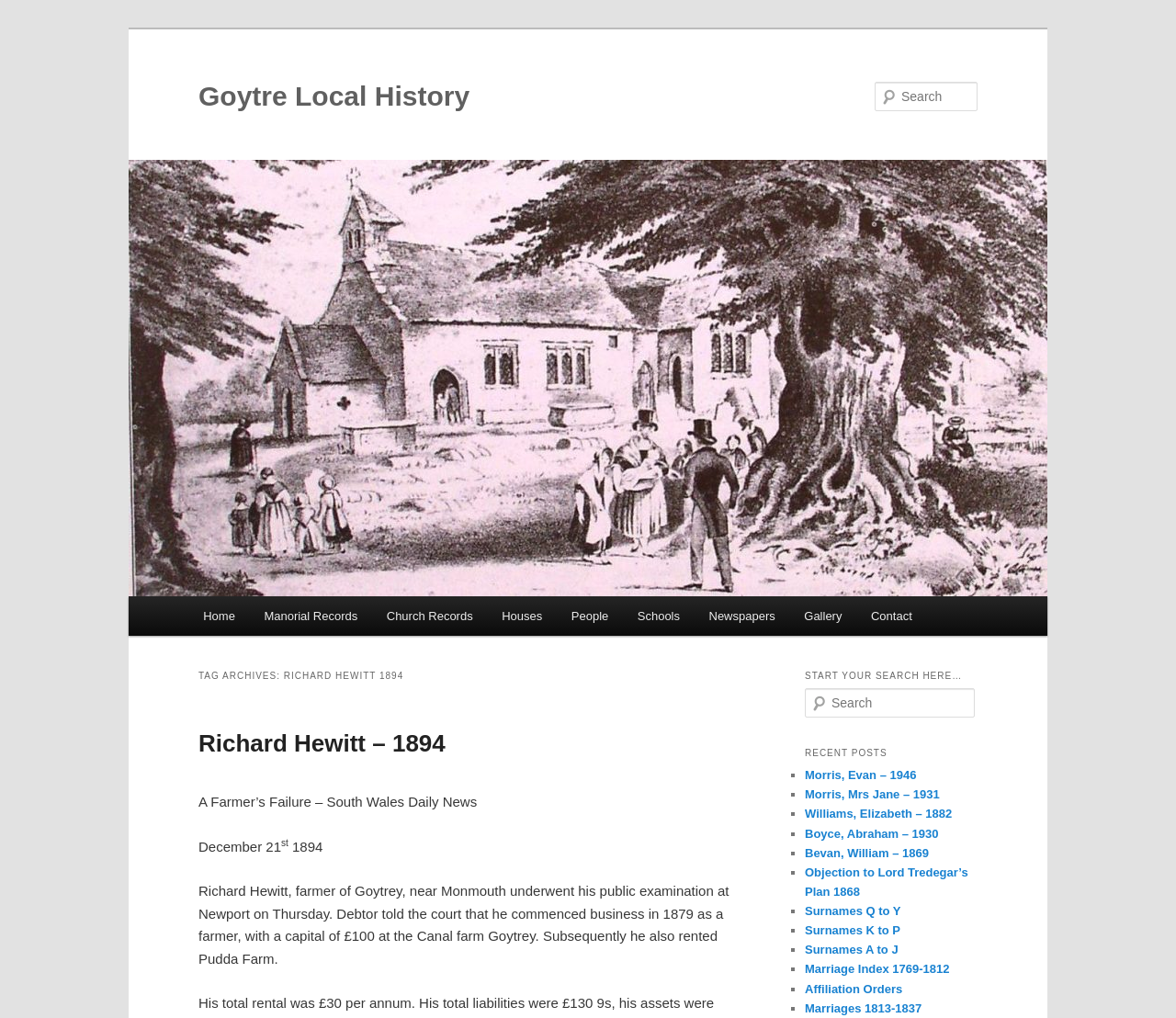How many recent posts are listed on the webpage?
Give a one-word or short-phrase answer derived from the screenshot.

10